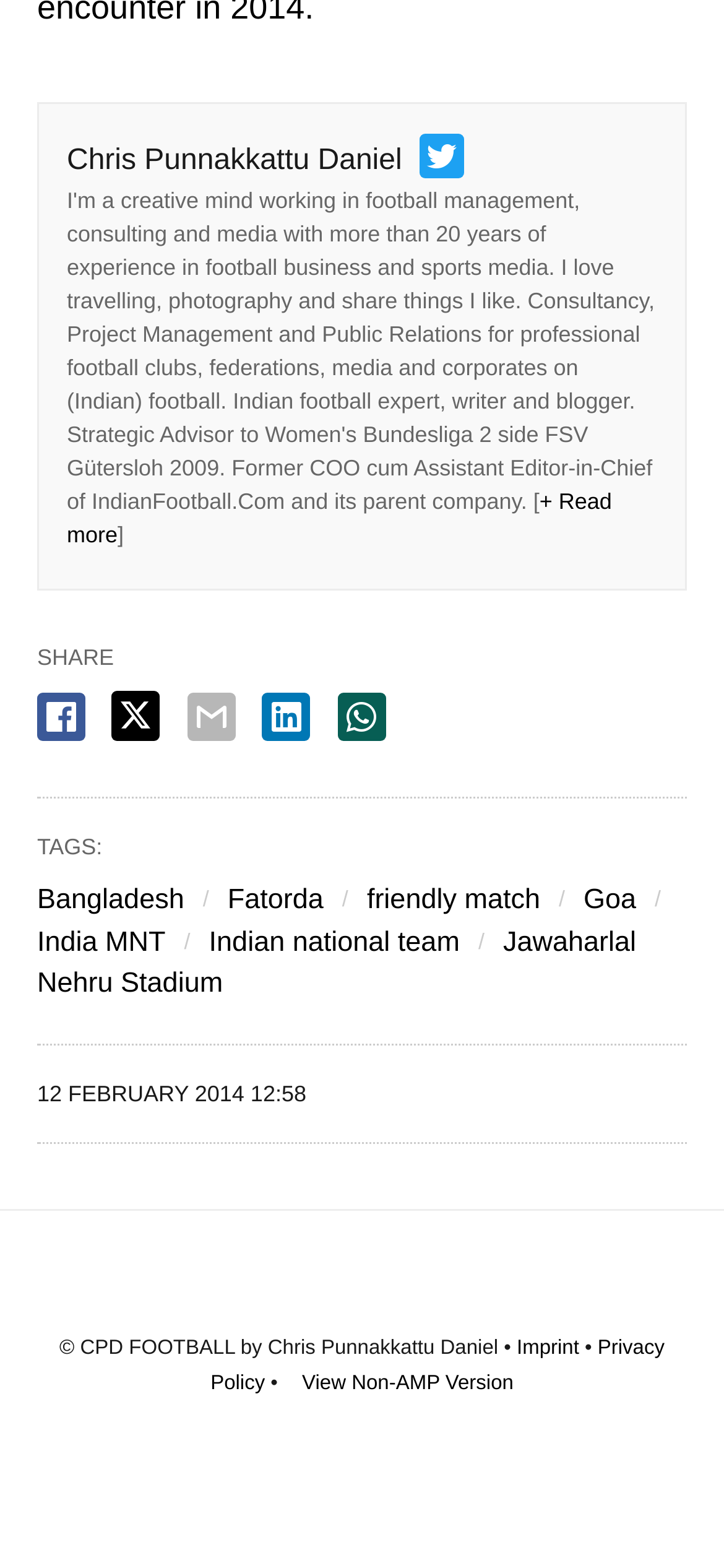Please answer the following question using a single word or phrase: 
How many tags are mentioned in the article?

5